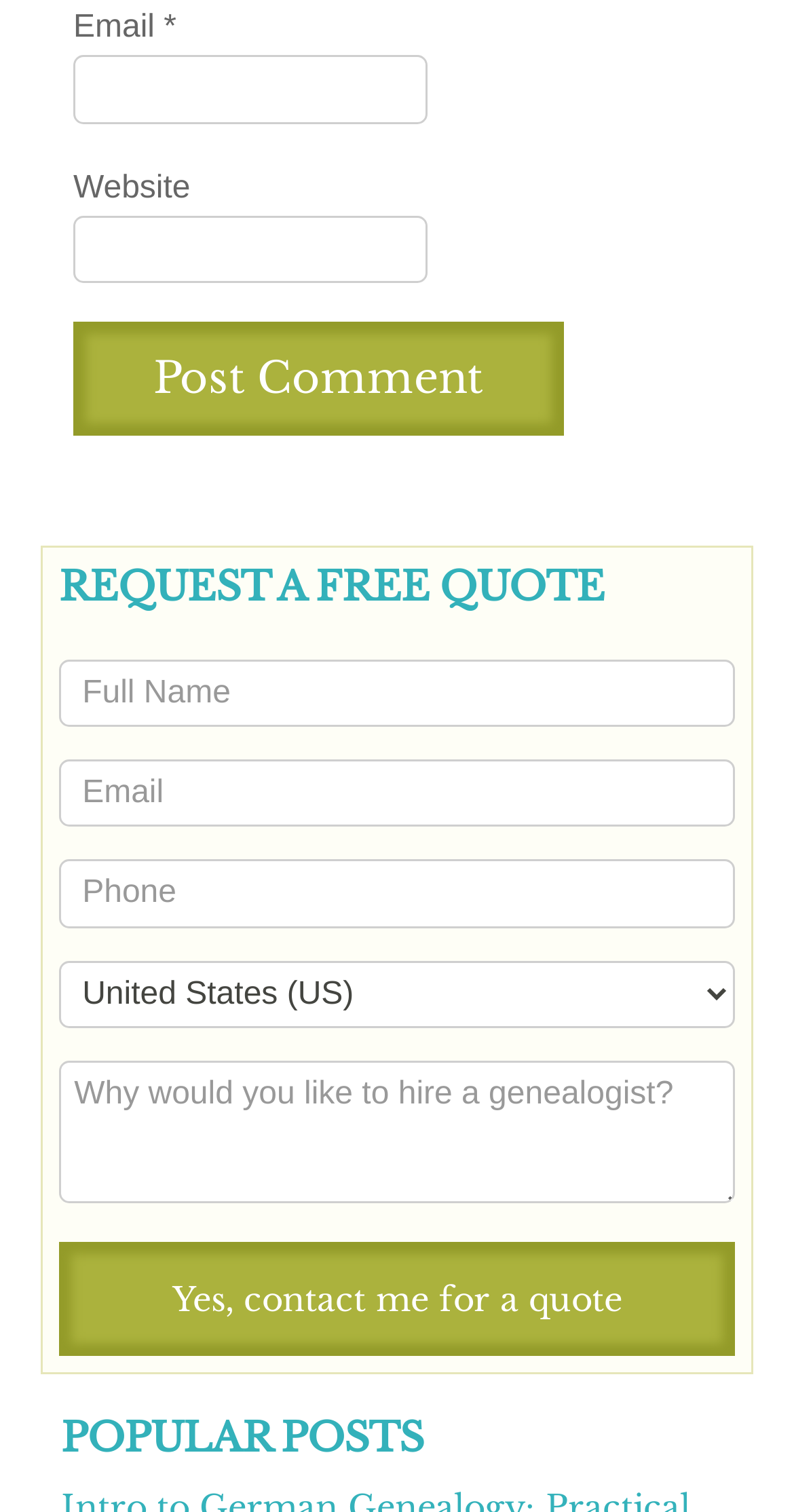How many sections are there on the webpage?
Based on the image, provide a one-word or brief-phrase response.

2 sections